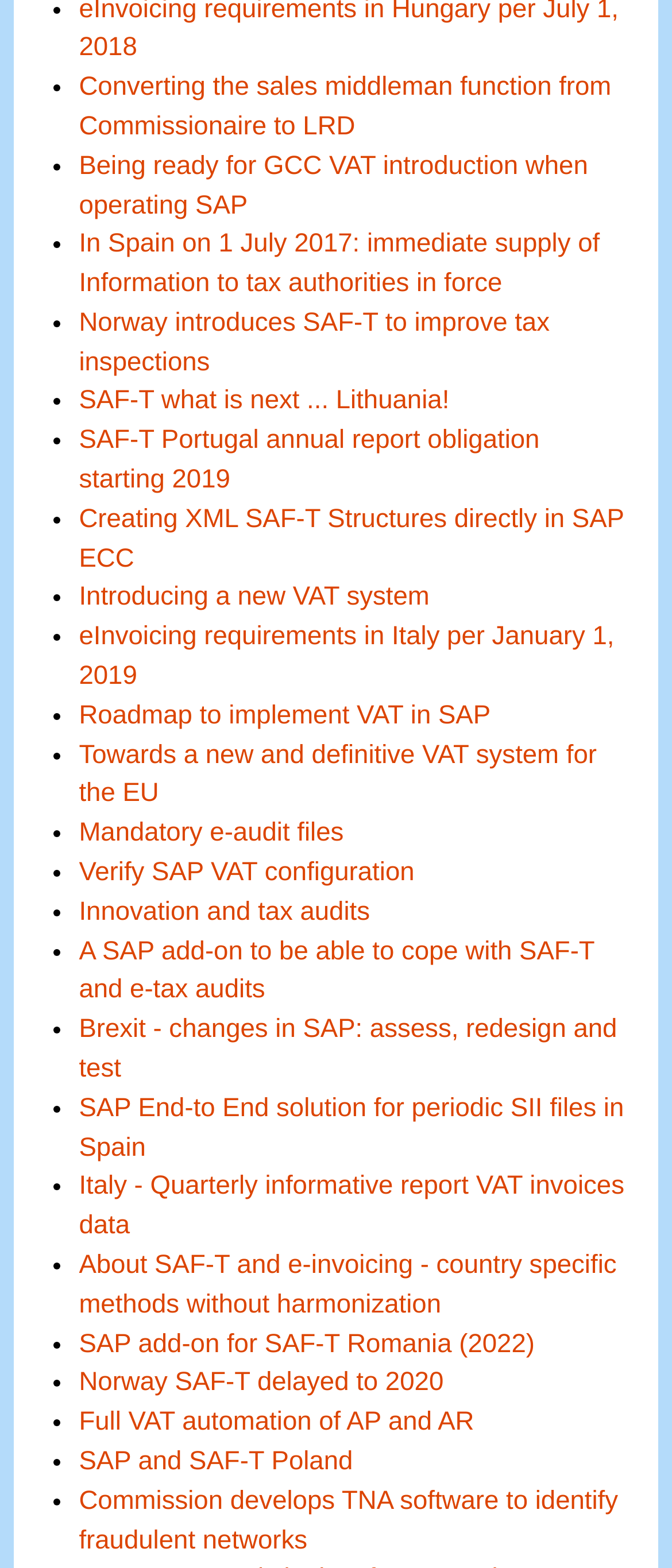Predict the bounding box coordinates of the area that should be clicked to accomplish the following instruction: "Learn about 'SAF-T what is next... Lithuania!'". The bounding box coordinates should consist of four float numbers between 0 and 1, i.e., [left, top, right, bottom].

[0.117, 0.247, 0.669, 0.265]